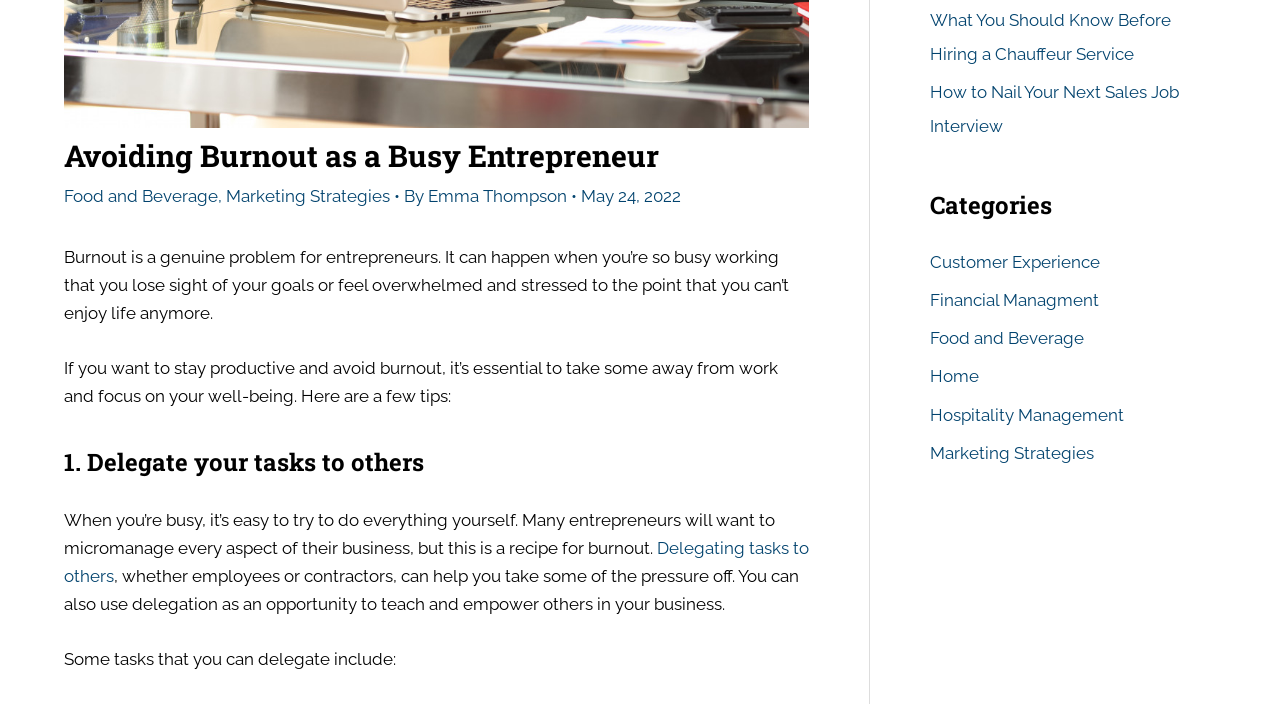Predict the bounding box of the UI element based on this description: "Food and Beverage".

[0.05, 0.265, 0.17, 0.293]